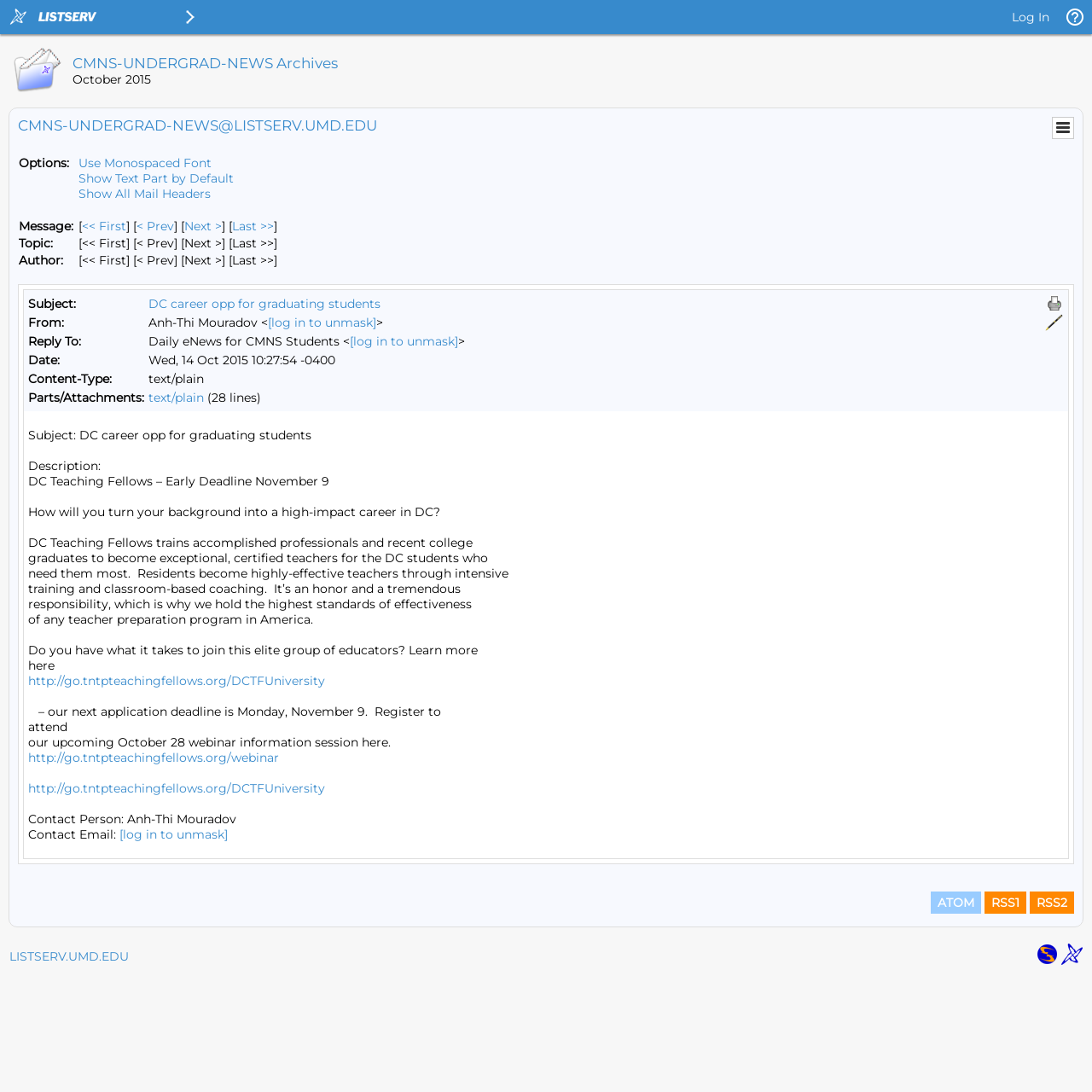Pinpoint the bounding box coordinates of the clickable element needed to complete the instruction: "Click Log In". The coordinates should be provided as four float numbers between 0 and 1: [left, top, right, bottom].

[0.919, 0.0, 0.969, 0.031]